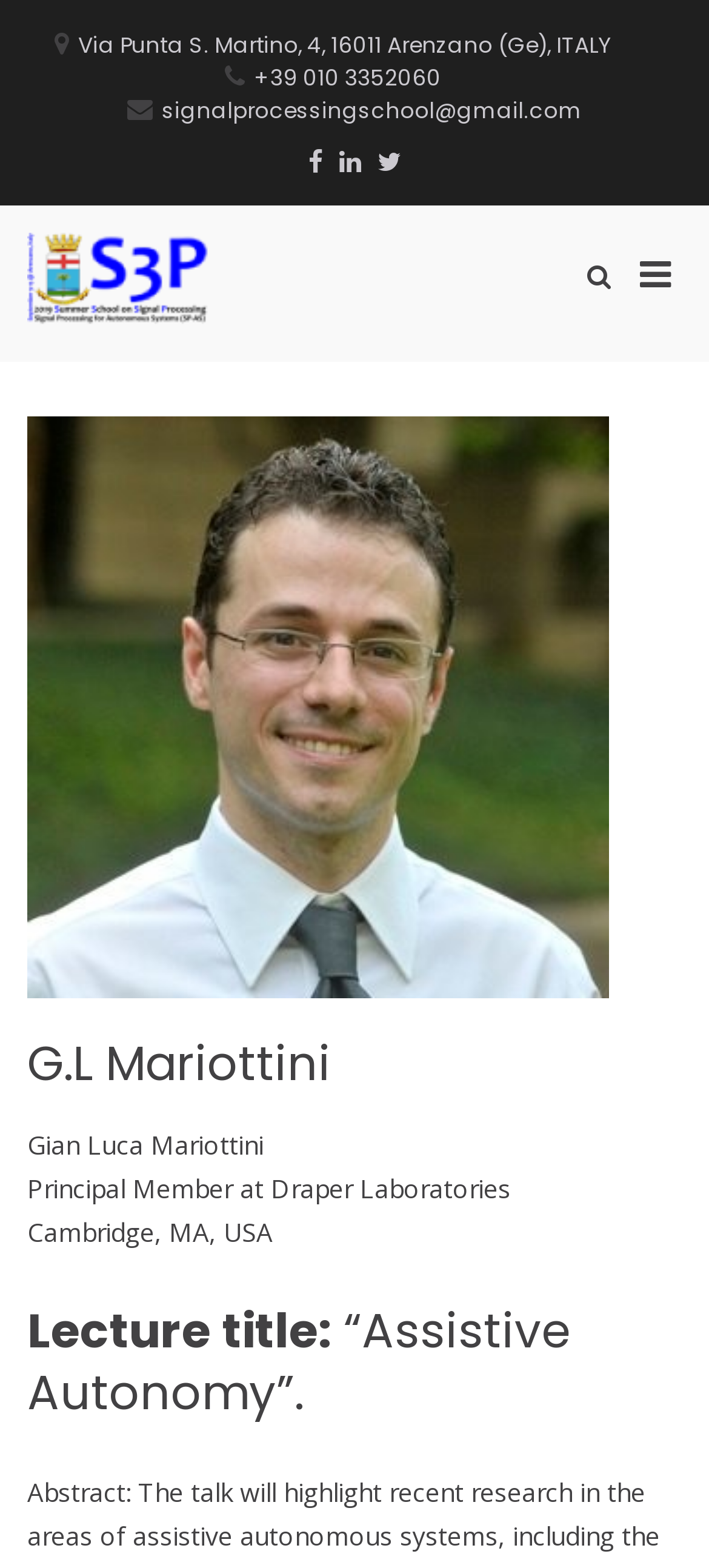What is the phone number of G.L Mariottini?
Based on the visual details in the image, please answer the question thoroughly.

I found the phone number by looking at the static text element with the bounding box coordinates [0.358, 0.04, 0.622, 0.059] which contains the phone number information.